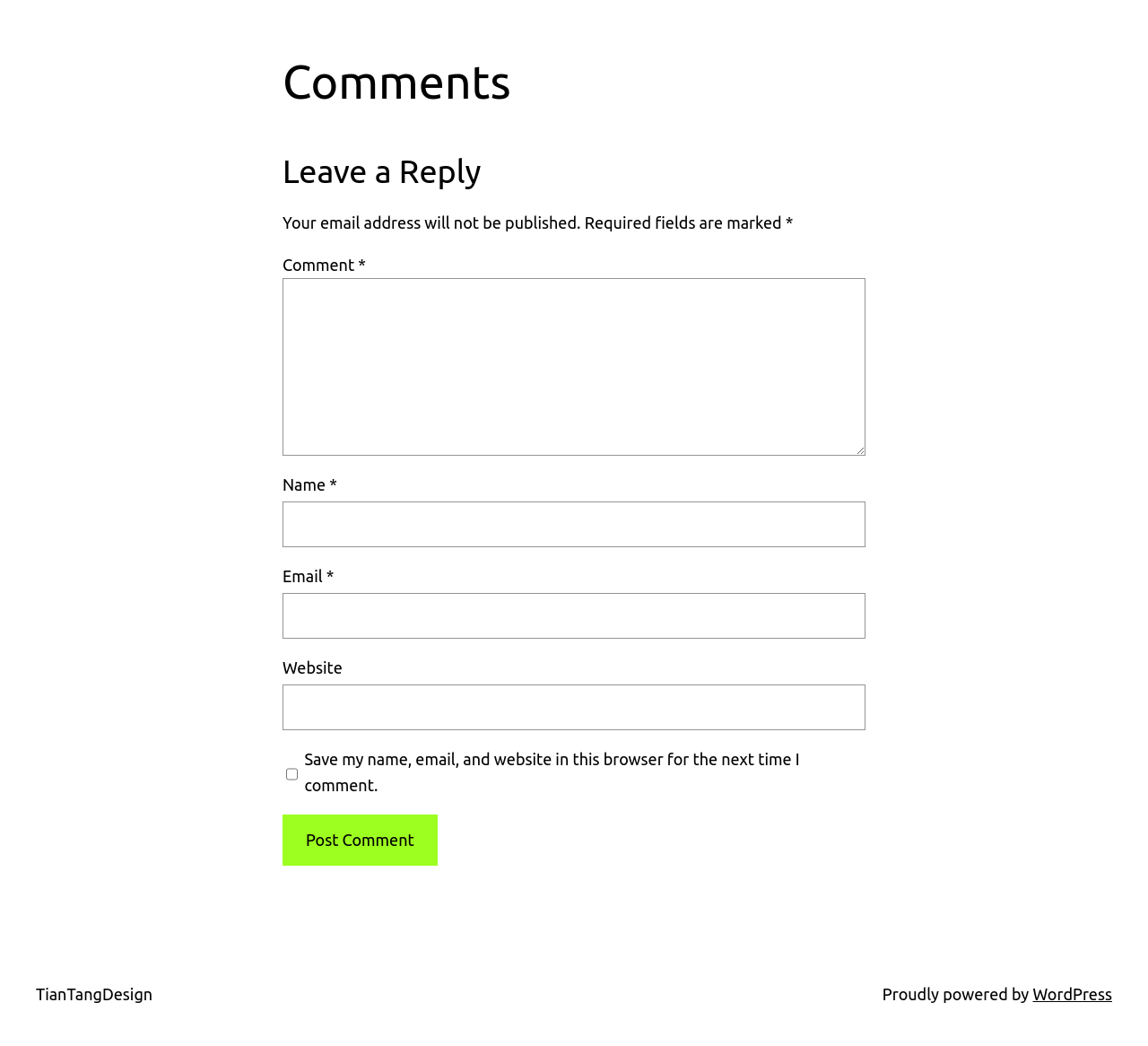Determine the bounding box coordinates of the clickable element to achieve the following action: 'Visit WordPress'. Provide the coordinates as four float values between 0 and 1, formatted as [left, top, right, bottom].

[0.9, 0.942, 0.969, 0.959]